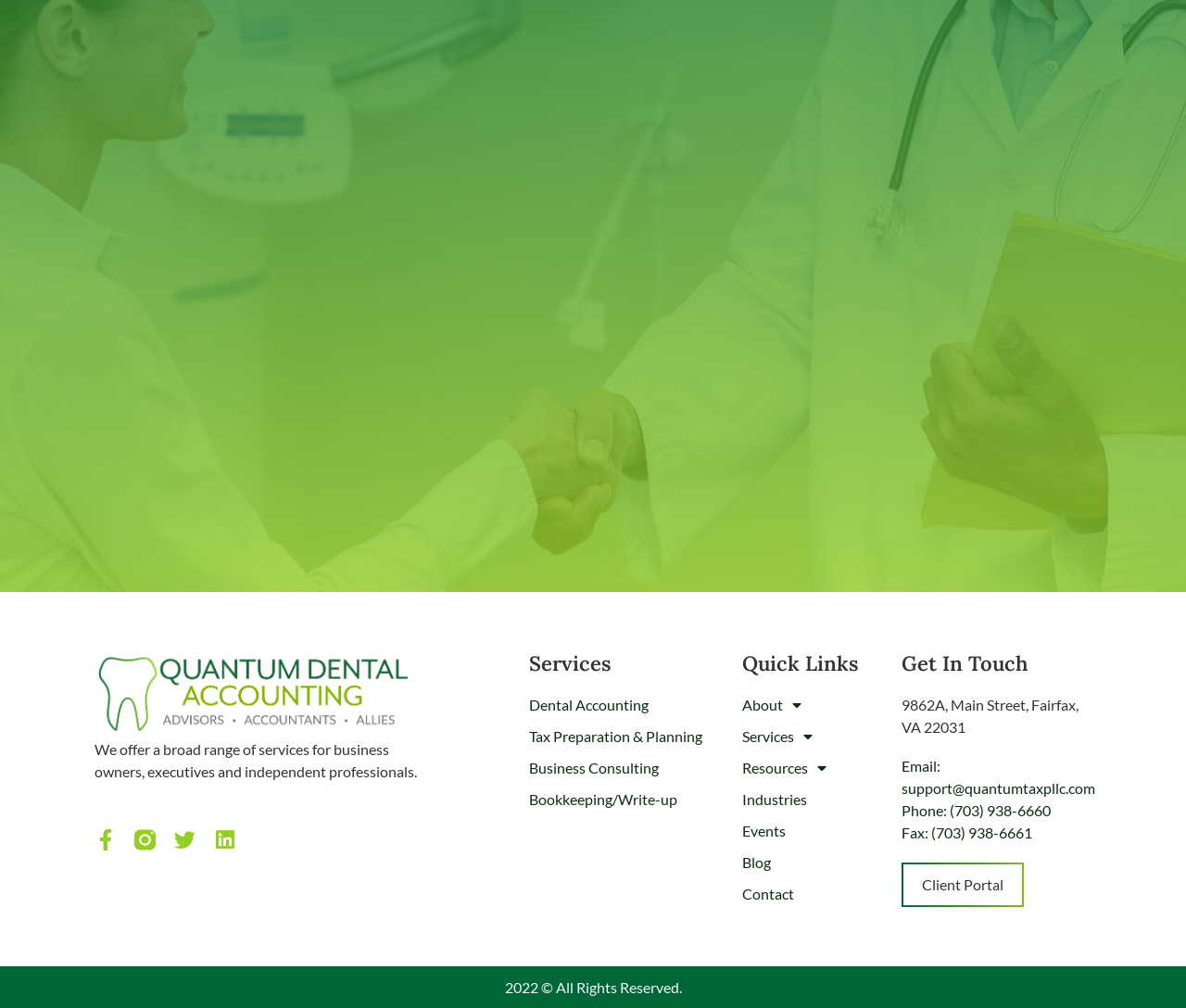What is the company's phone number?
Please provide a full and detailed response to the question.

The phone number can be found in the 'Get In Touch' section, which is located at the bottom of the webpage. It is listed as 'Phone: (703) 938-6660'.